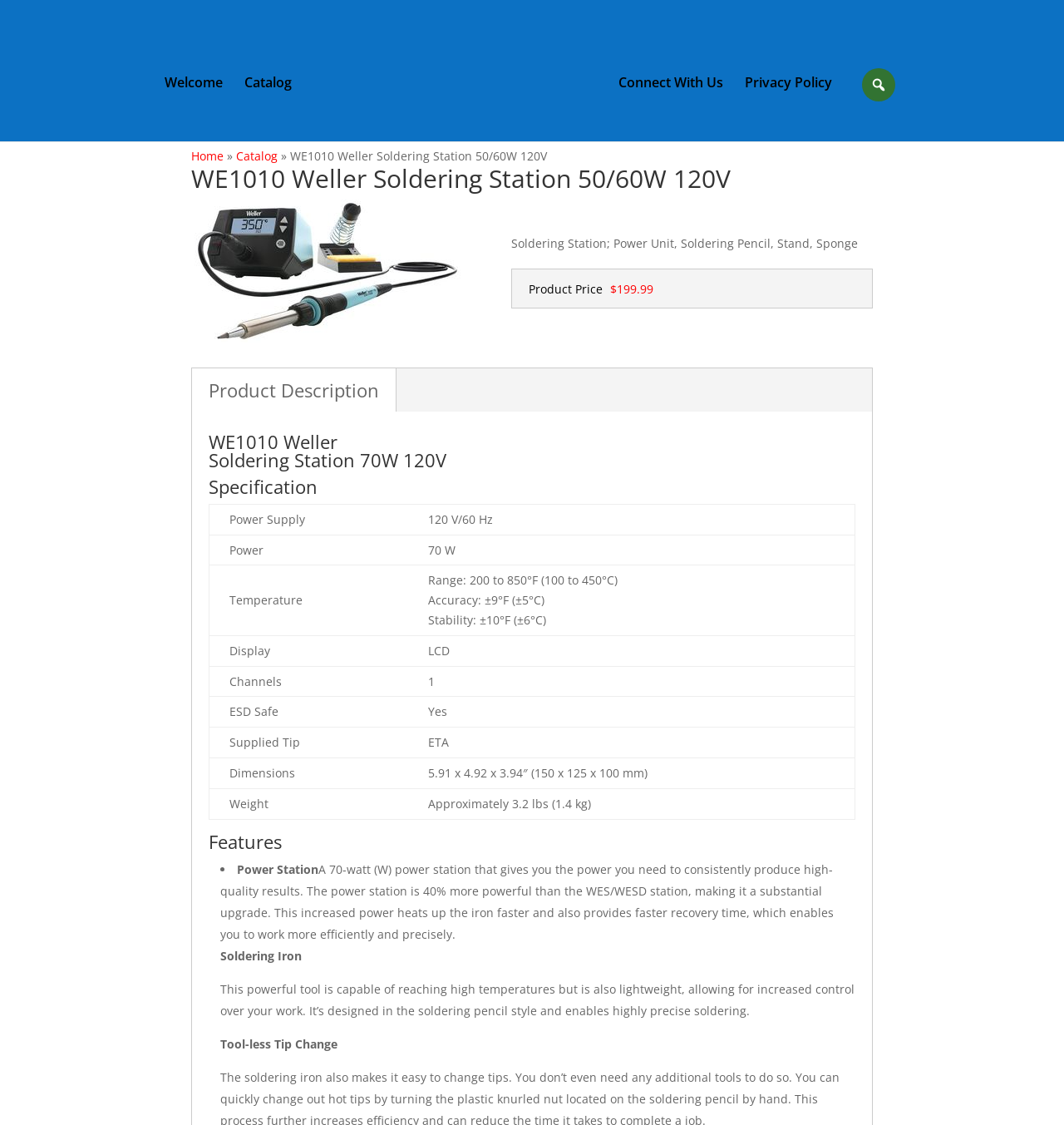Could you find the bounding box coordinates of the clickable area to complete this instruction: "Click on the 'Welcome' link"?

[0.155, 0.068, 0.209, 0.126]